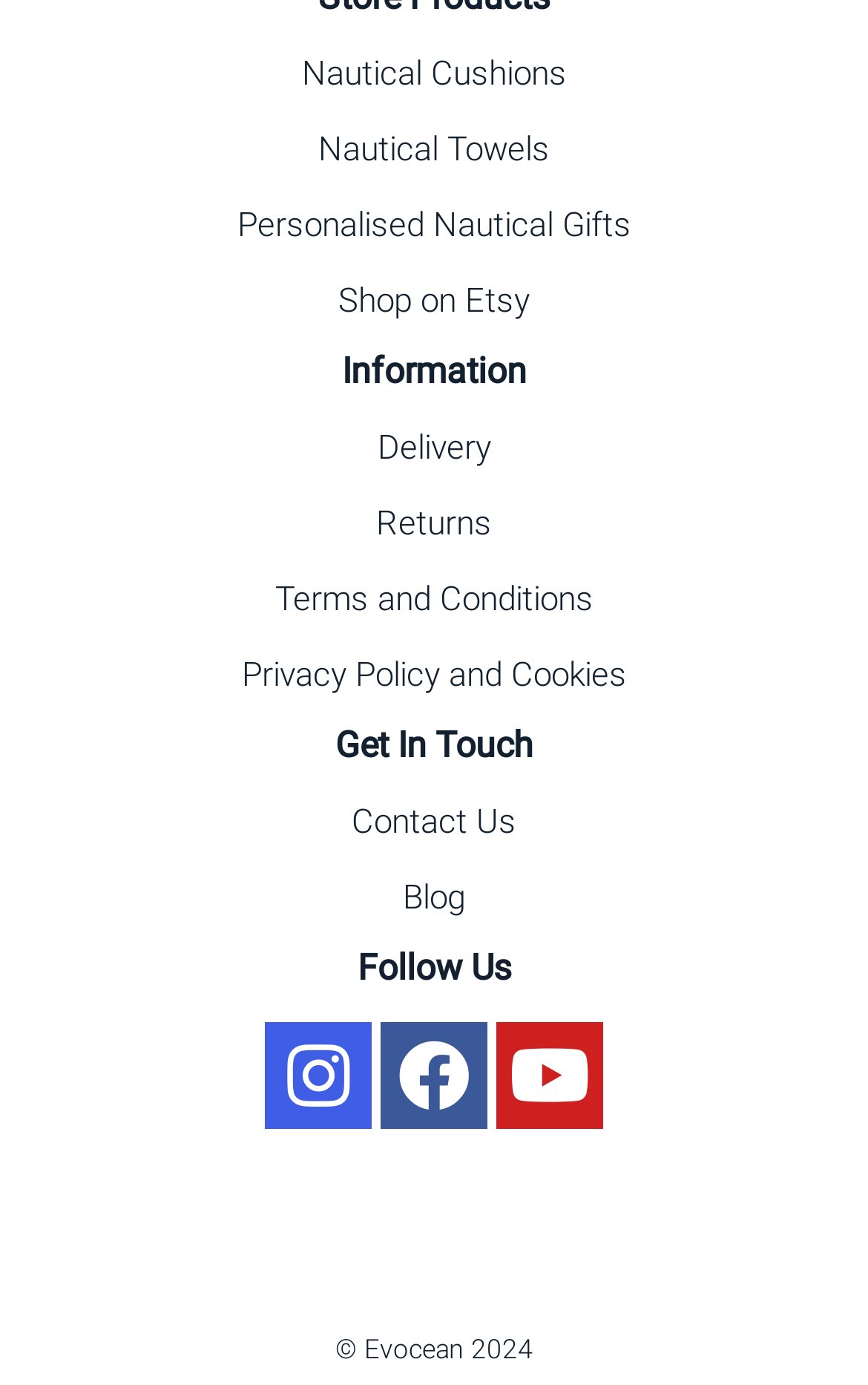Please find and report the bounding box coordinates of the element to click in order to perform the following action: "Follow on Instagram". The coordinates should be expressed as four float numbers between 0 and 1, in the format [left, top, right, bottom].

[0.305, 0.738, 0.428, 0.815]